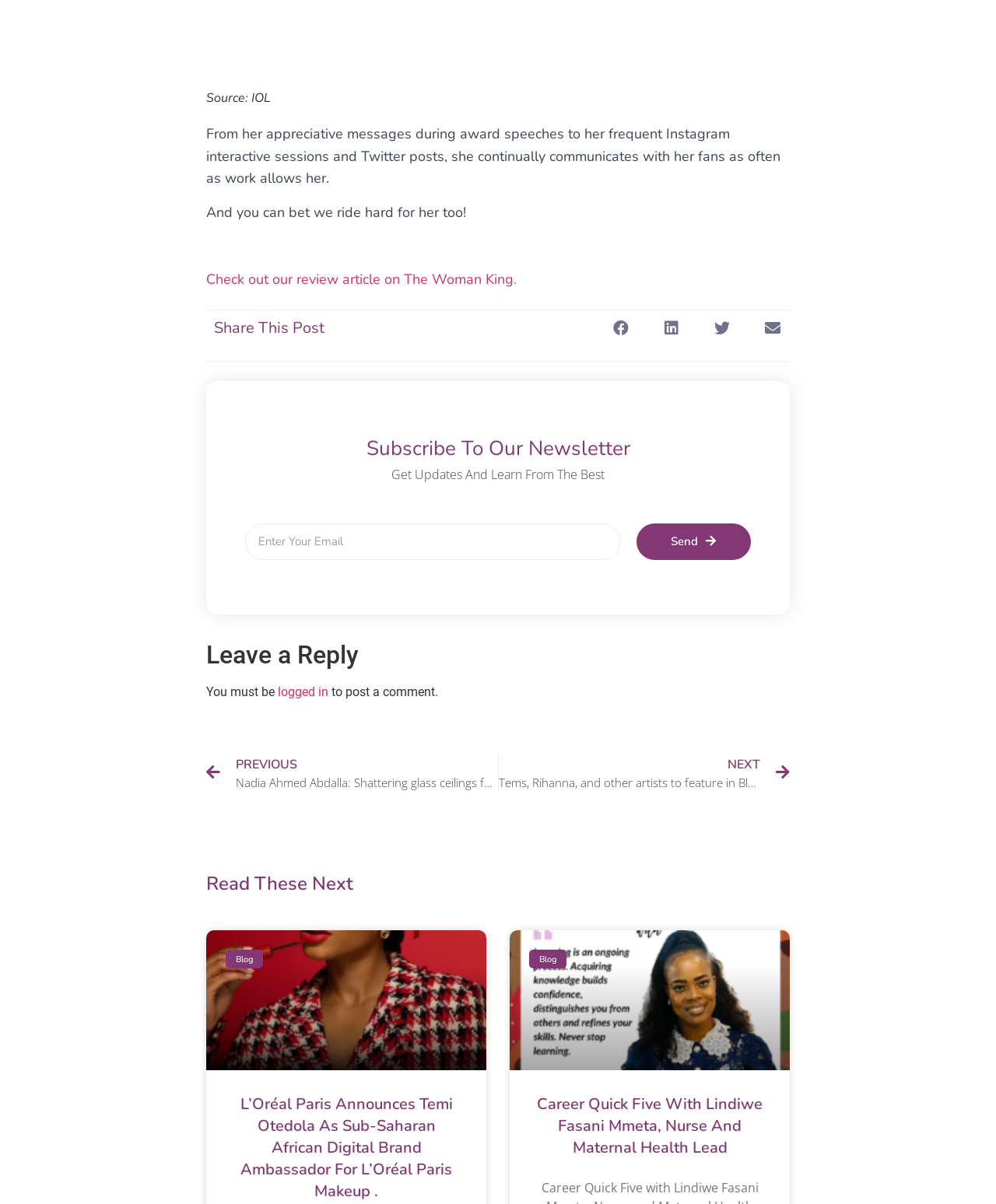What is the title of the first article in the 'Read These Next' section?
Answer with a single word or phrase by referring to the visual content.

L’Oréal Paris Announces Temi Otedola As Sub-Saharan African Digital Brand Ambassador For L’Oréal Paris Makeup